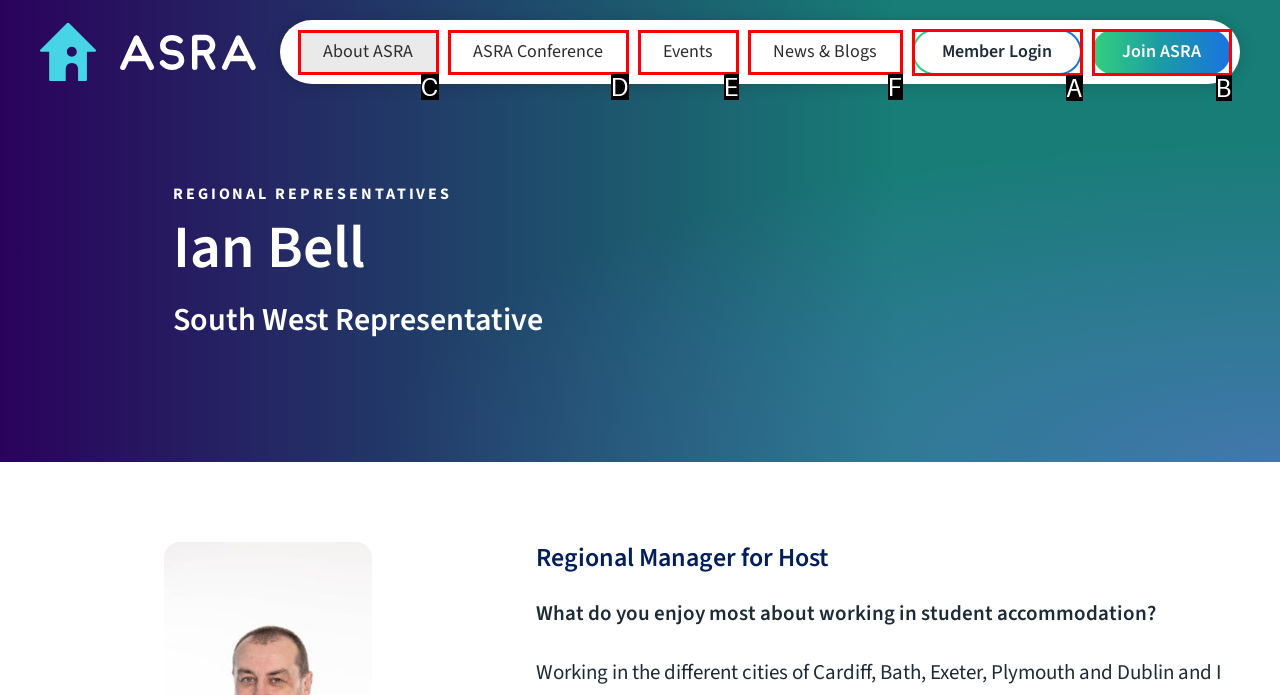Which lettered option matches the following description: Events
Provide the letter of the matching option directly.

E